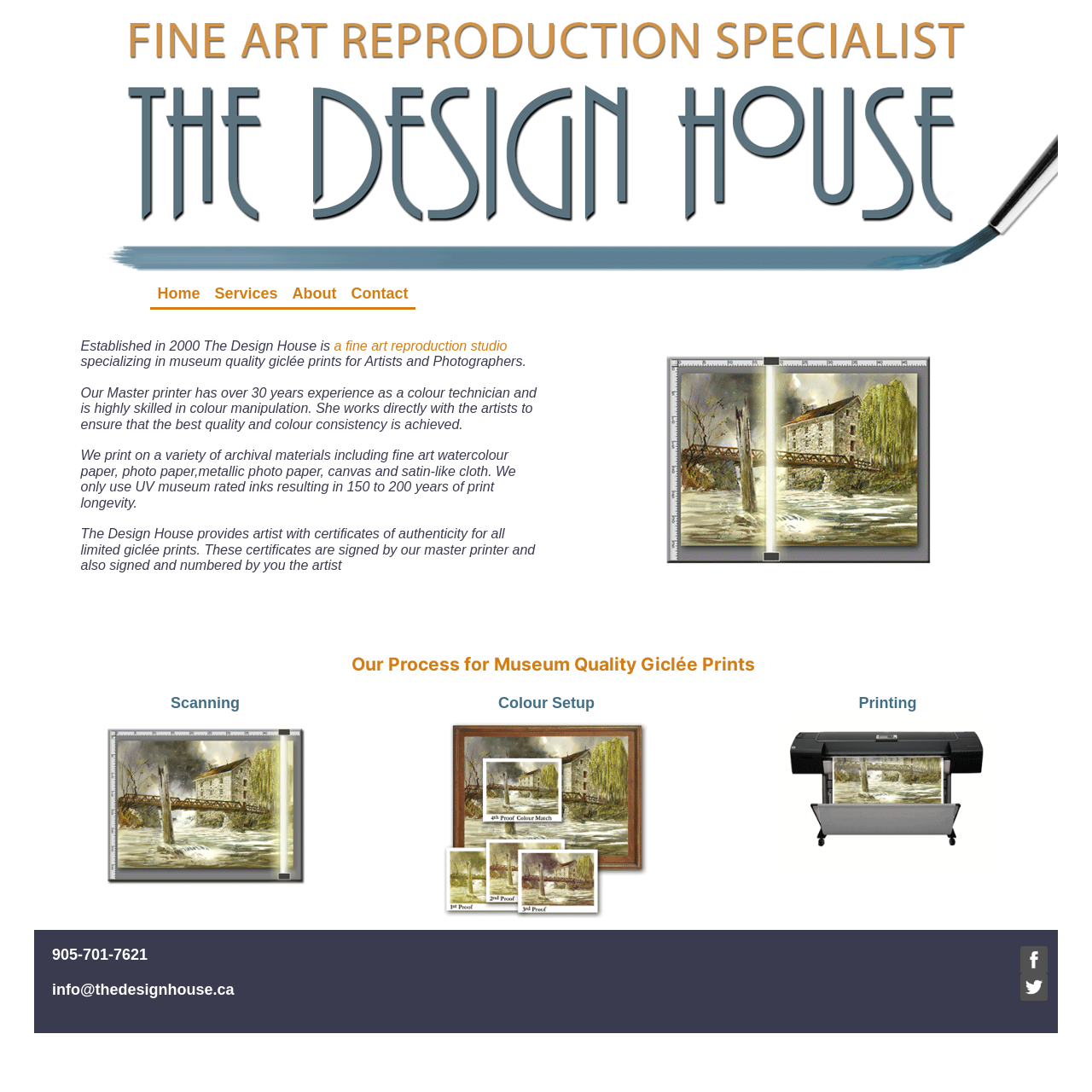Using the format (top-left x, top-left y, bottom-right x, bottom-right y), provide the bounding box coordinates for the described UI element. All values should be floating point numbers between 0 and 1: parent_node: Colour Setup title="Colour Setup"

[0.402, 0.656, 0.598, 0.841]